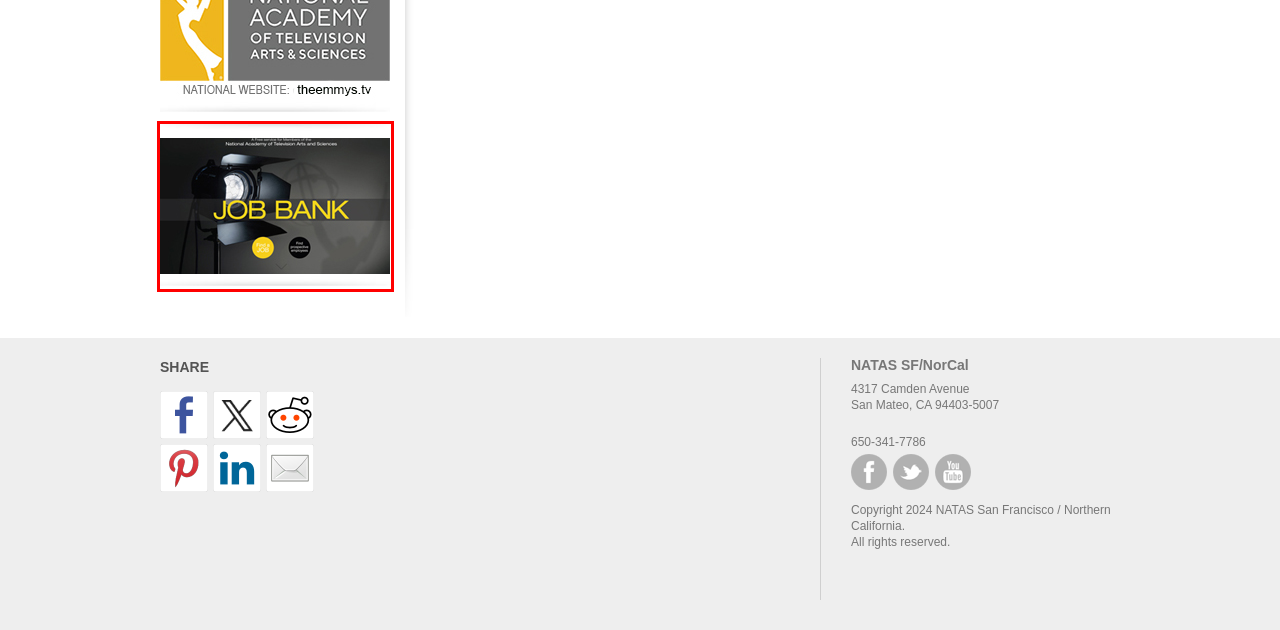You have a screenshot of a webpage with an element surrounded by a red bounding box. Choose the webpage description that best describes the new page after clicking the element inside the red bounding box. Here are the candidates:
A. Activities - NATAS SF/NorCalNATAS SF/NorCal
B. Account Login -
C. Awards - NATAS SF/NorCalNATAS SF/NorCal
D. Home - NATAS SF/NorCalNATAS SF/NorCal | Emmy Awards, TV industry nonprofit support organization
E. Students - NATAS SF/NorCalNATAS SF/NorCal
F. Diversity - NATAS SF/NorCalNATAS SF/NorCal
G. Job Bank - NATAS
H. Media Museum of Northern California

G